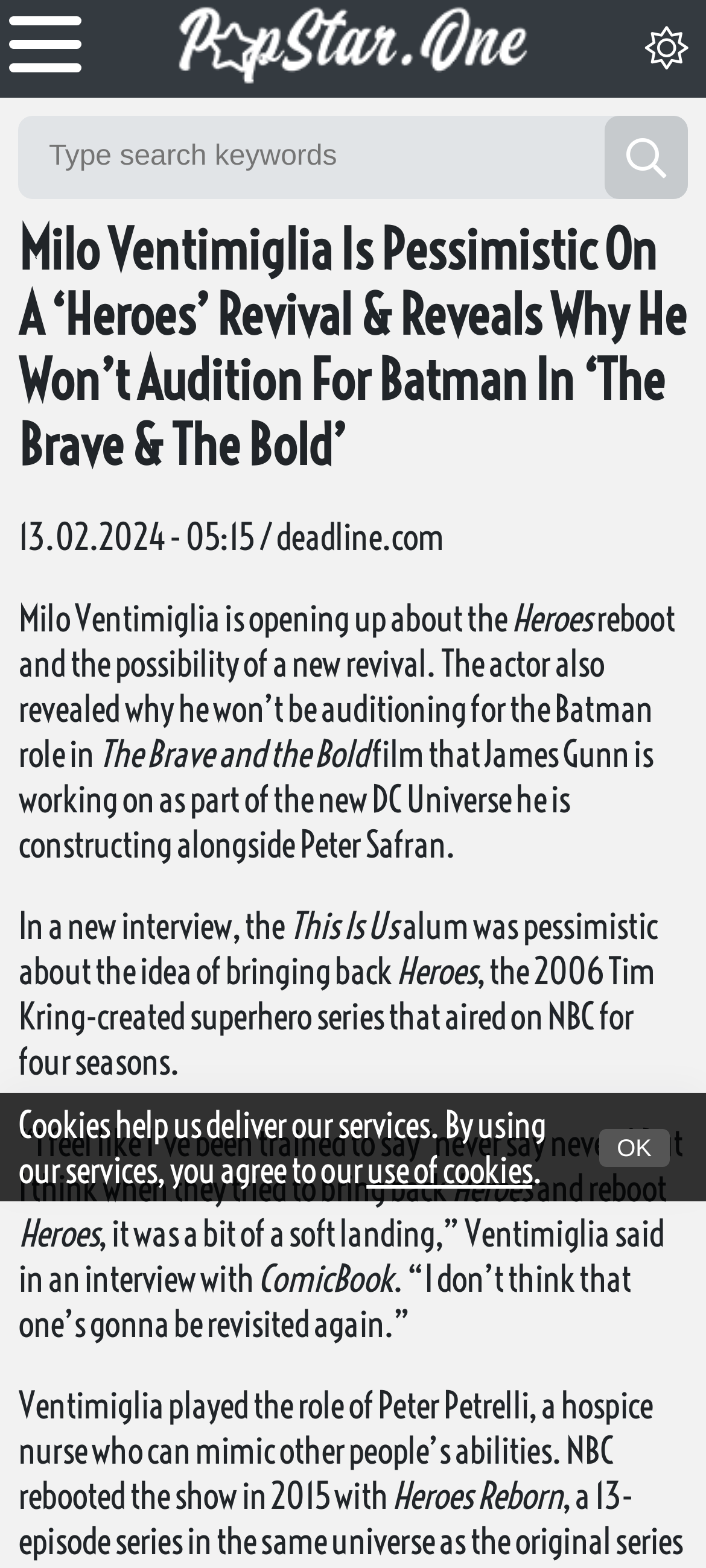What is the name of the actor mentioned in the article?
Refer to the image and give a detailed response to the question.

The article mentions Milo Ventimiglia, an actor who played the role of Peter Petrelli in the TV series Heroes, and is now talking about the possibility of a Heroes revival and his decision not to audition for the Batman role in The Brave and the Bold.